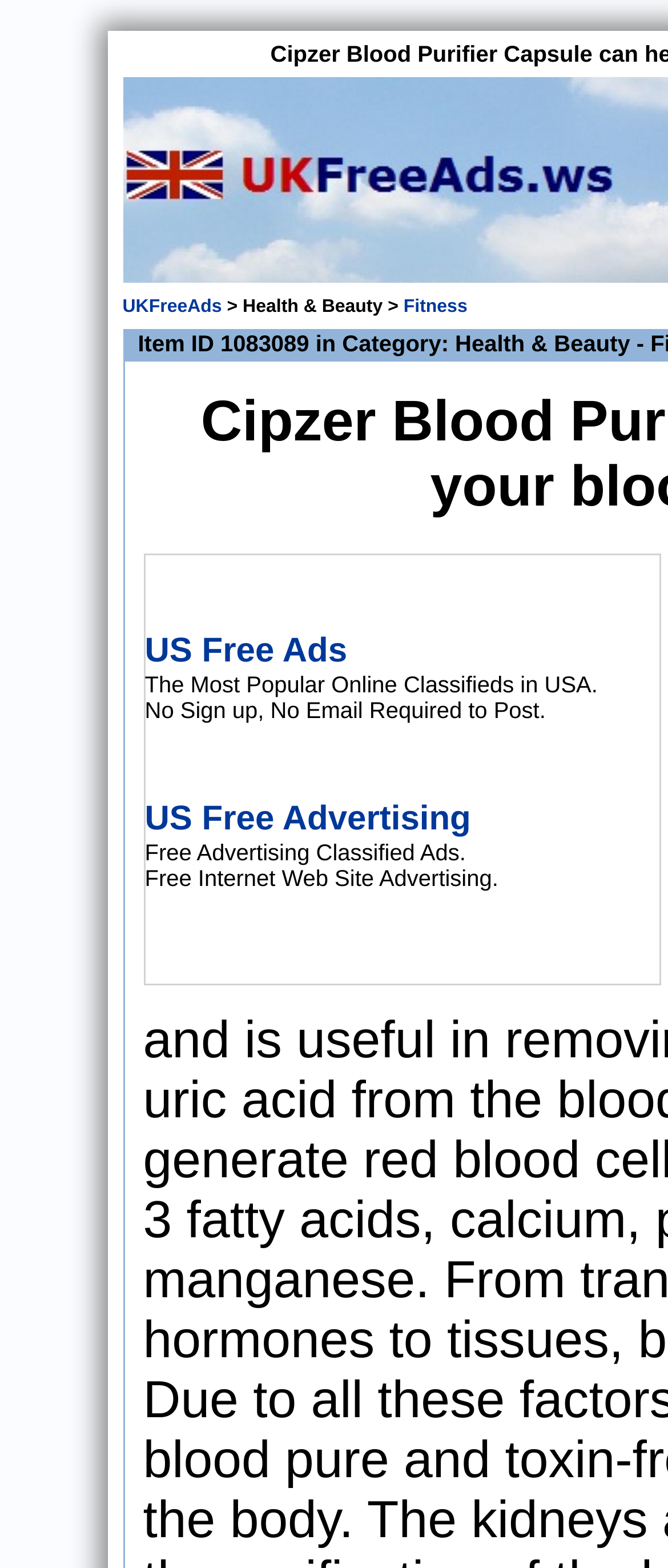Identify the bounding box of the UI component described as: "Fitness".

[0.604, 0.189, 0.7, 0.202]